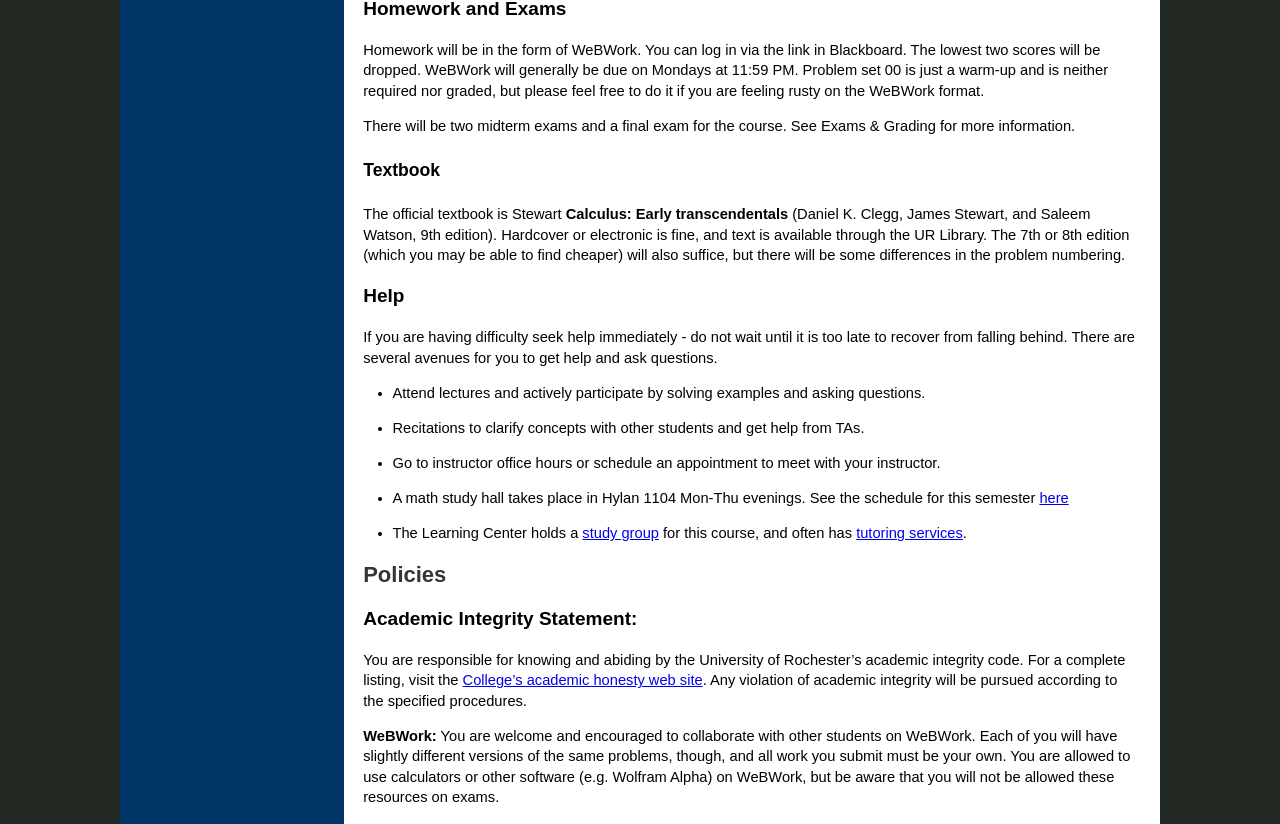Where can students get help with the course?
Provide a detailed answer to the question using information from the image.

The webpage suggests that students can get help through various means, including attending lectures, participating in recitations, visiting instructor office hours, attending a math study hall, and utilizing the Learning Center's study group and tutoring services.